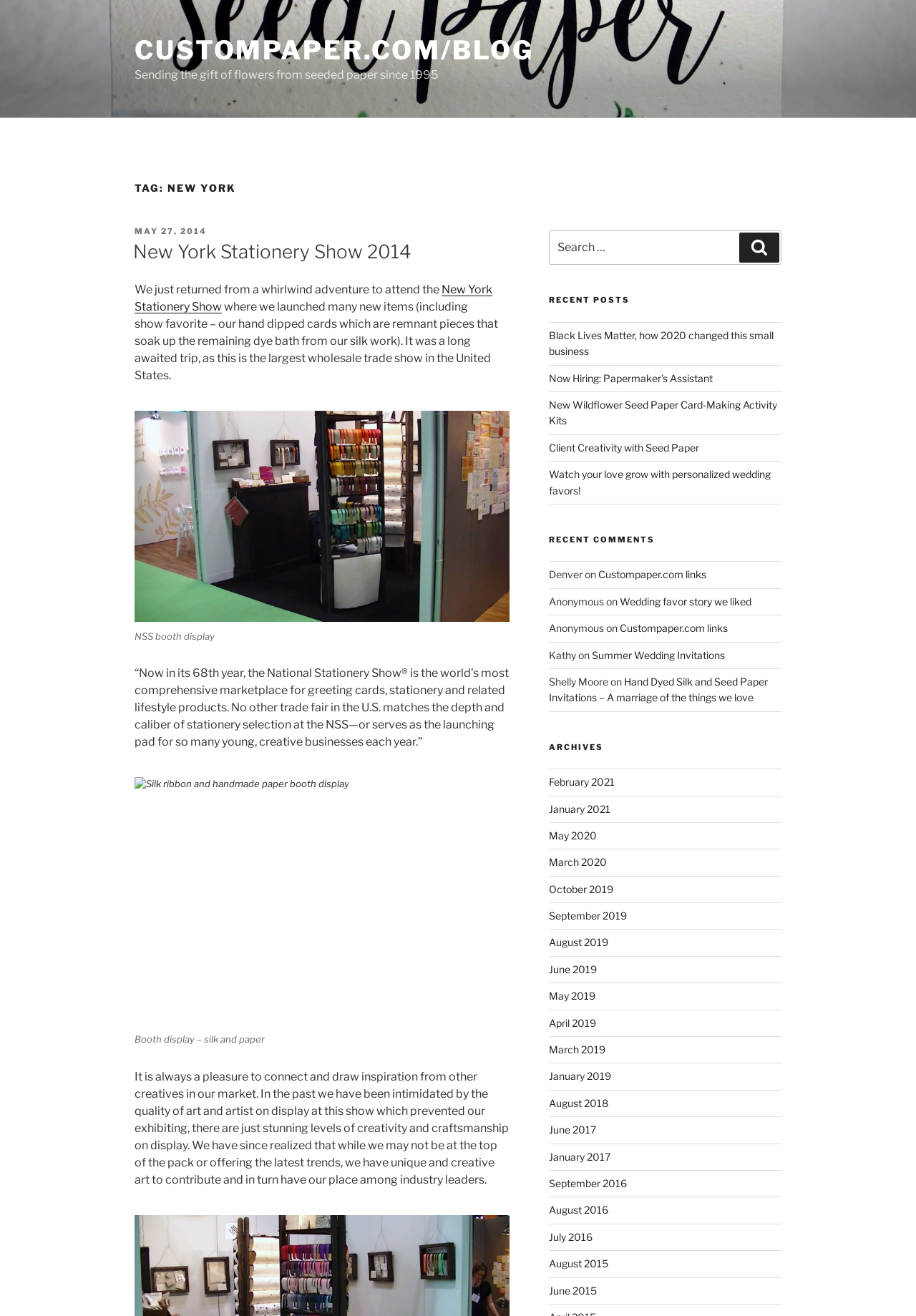Identify the bounding box coordinates of the clickable region to carry out the given instruction: "Check the archives".

[0.599, 0.564, 0.853, 0.572]